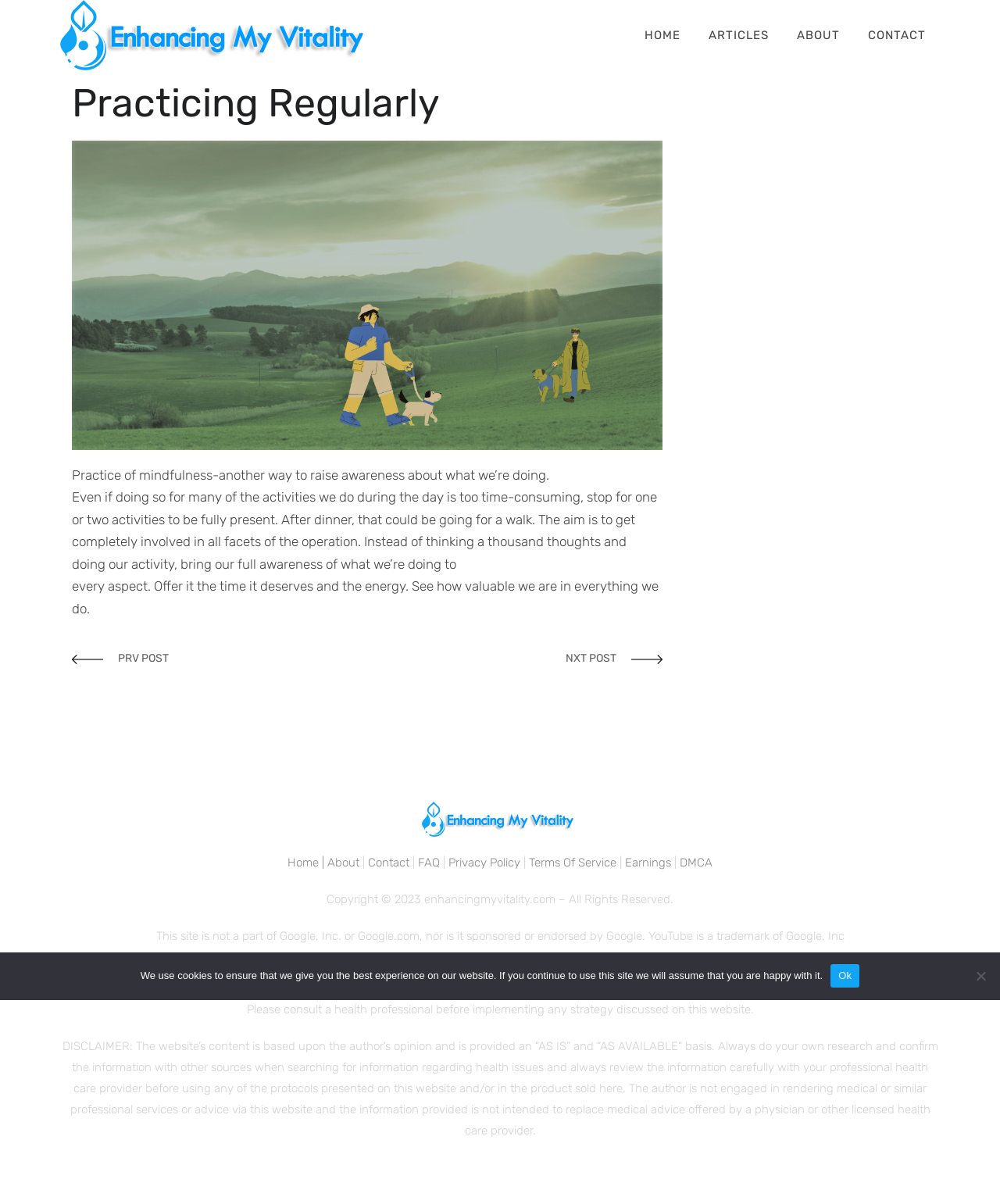Please locate the bounding box coordinates of the region I need to click to follow this instruction: "go to next post".

[0.379, 0.543, 0.616, 0.552]